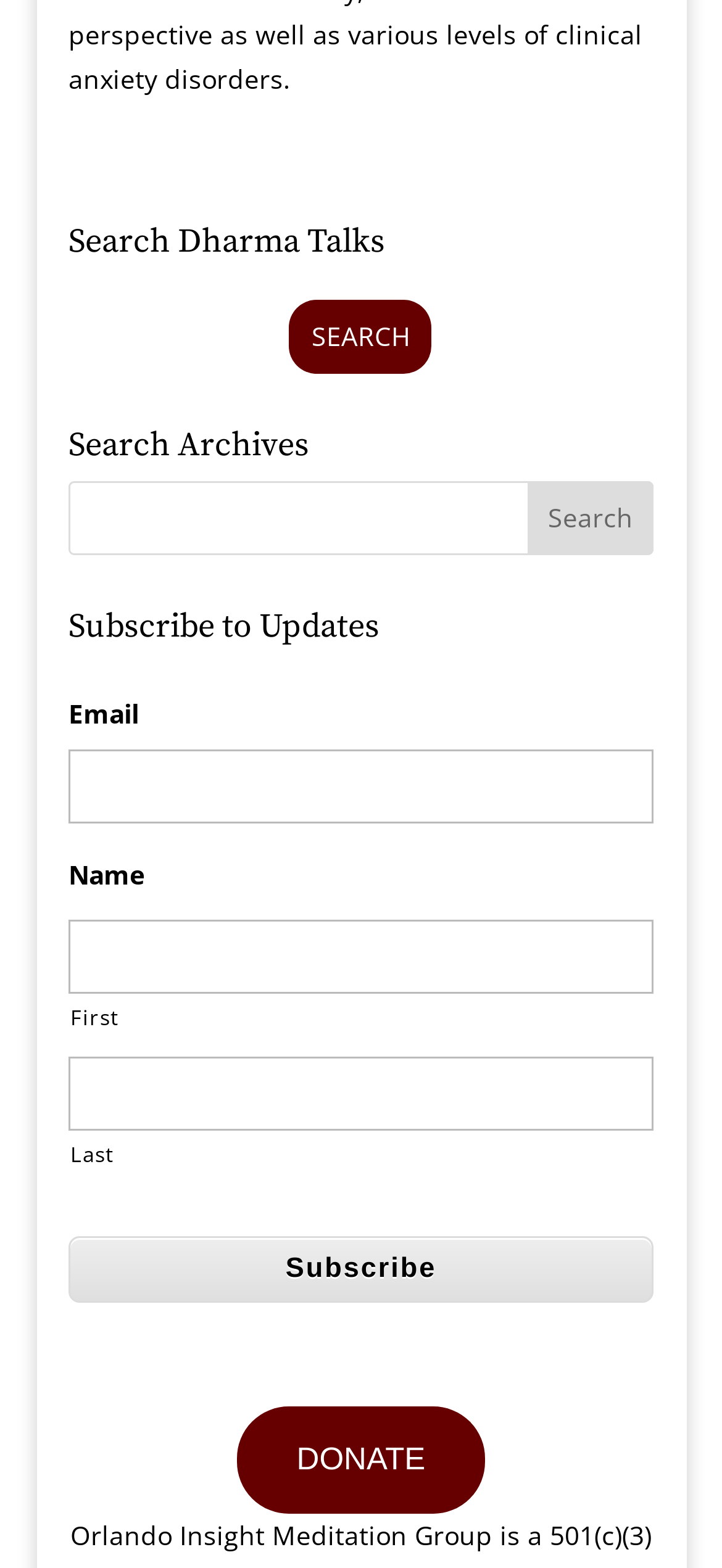Using the given element description, provide the bounding box coordinates (top-left x, top-left y, bottom-right x, bottom-right y) for the corresponding UI element in the screenshot: name="input_1"

[0.095, 0.478, 0.905, 0.526]